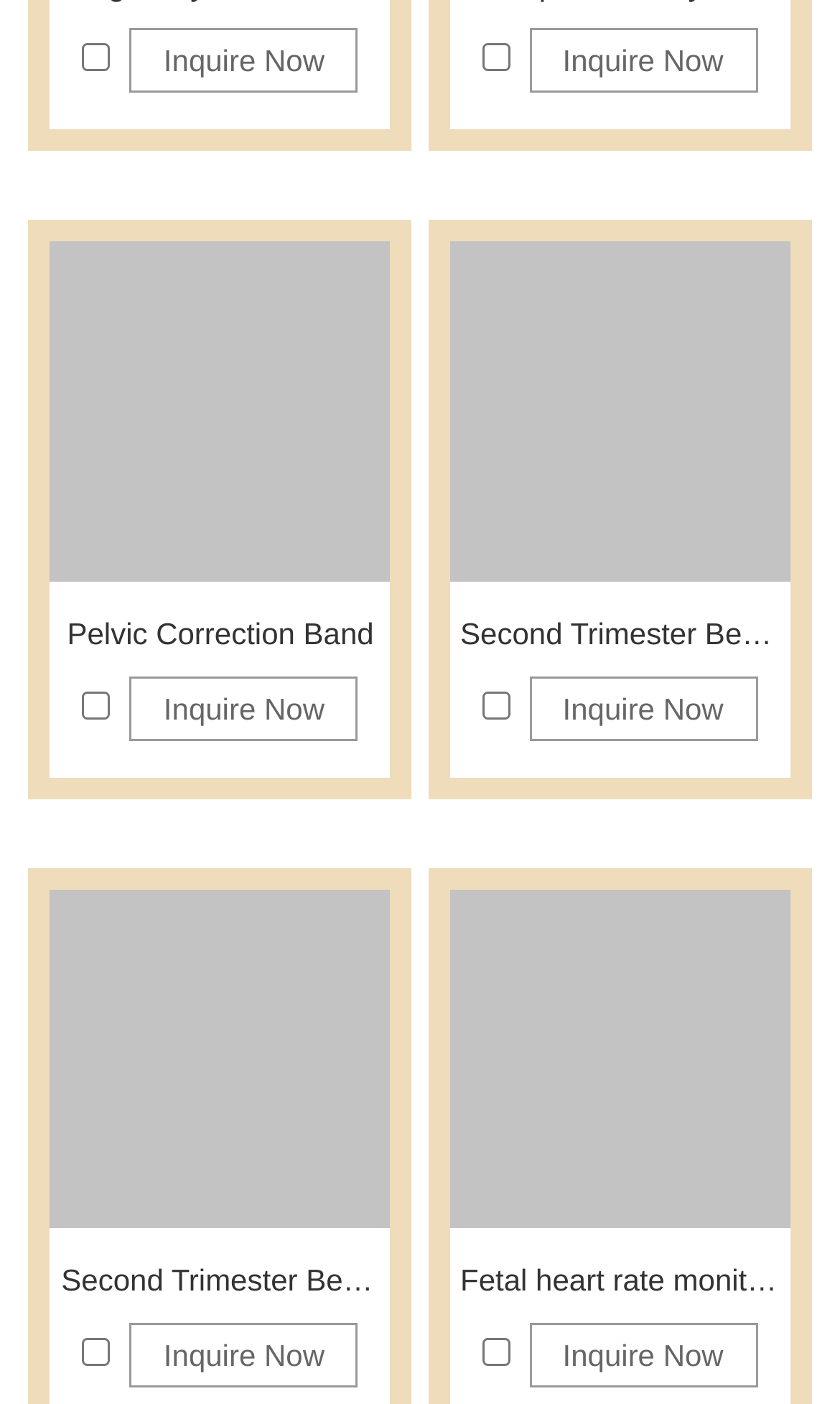Can you determine the bounding box coordinates of the area that needs to be clicked to fulfill the following instruction: "View the details of Second Trimester Belly Support Belt"?

[0.535, 0.172, 0.94, 0.414]